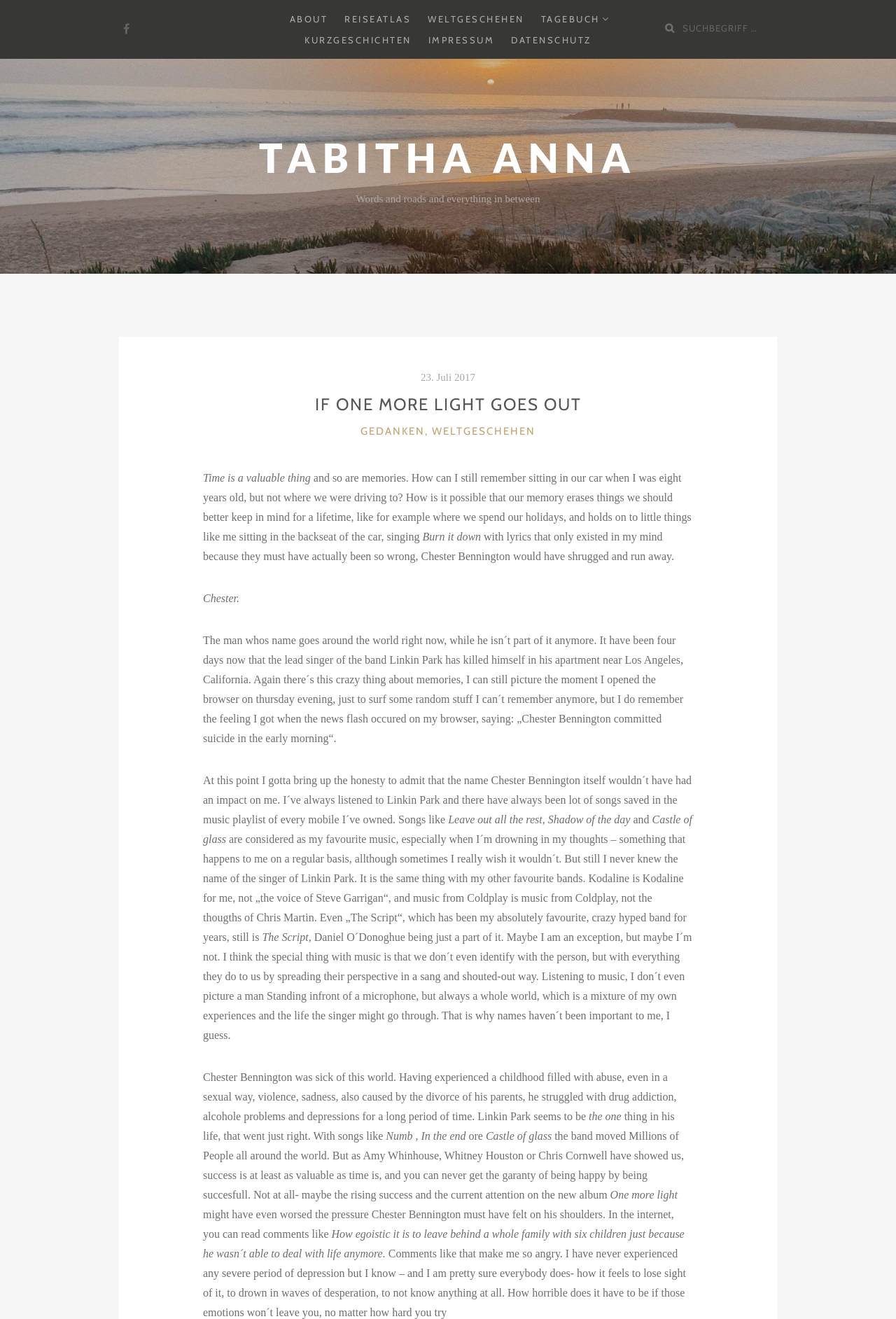What is the name of the band mentioned in the blog post?
Answer the question with a detailed and thorough explanation.

The name of the band mentioned in the blog post can be found in the text, which mentions the lead singer Chester Bennington and songs like 'Numb', 'In the end', and 'Castle of glass'.